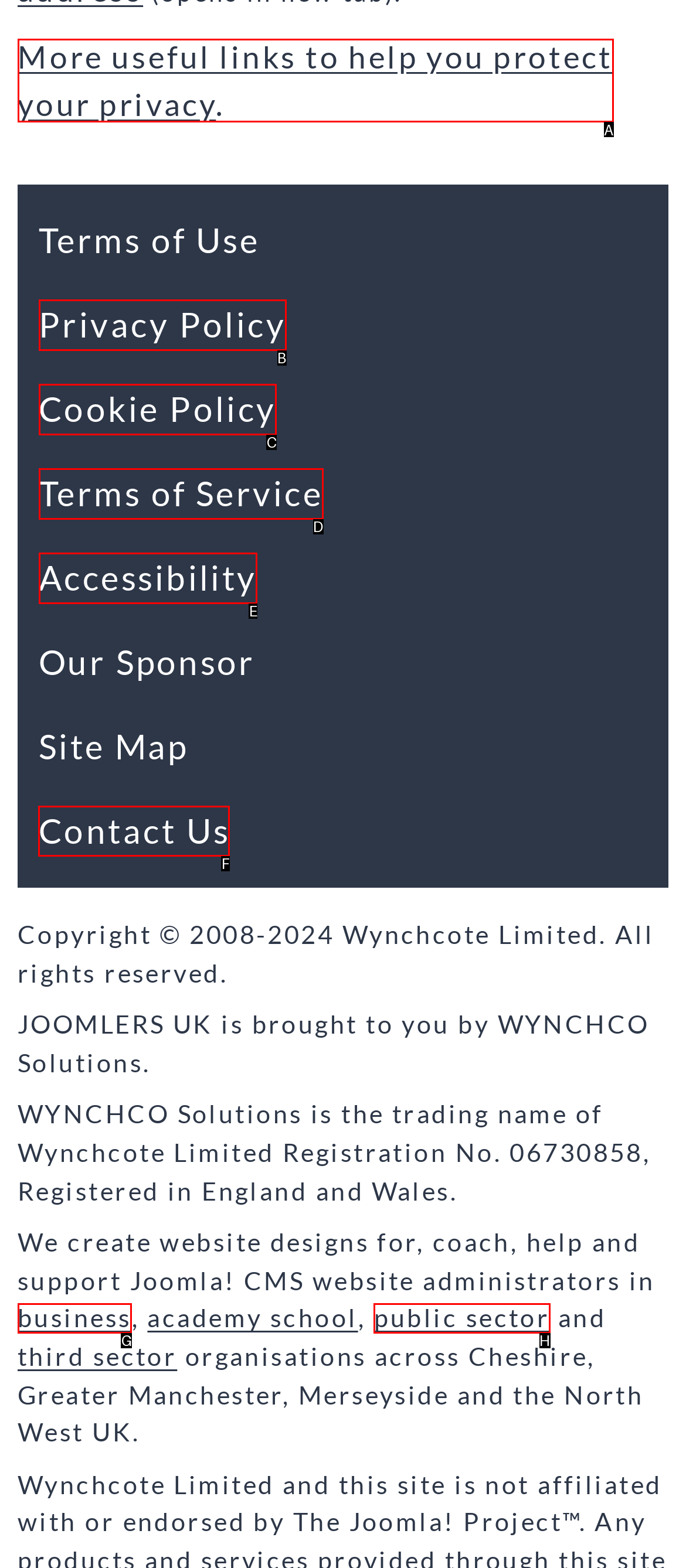Point out the specific HTML element to click to complete this task: Contact us Reply with the letter of the chosen option.

F